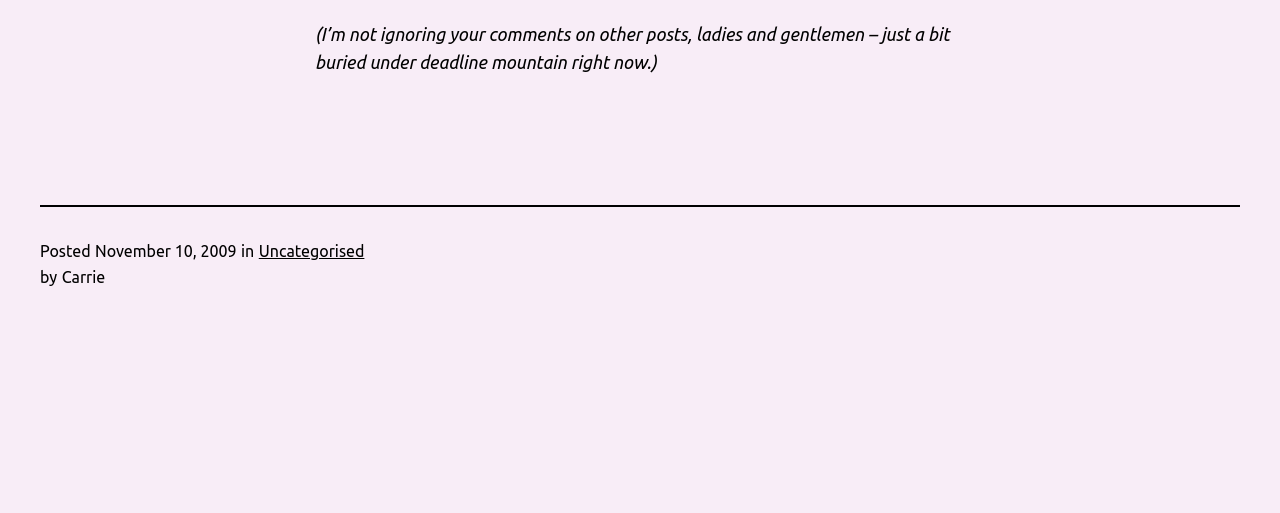Give a succinct answer to this question in a single word or phrase: 
What is the author's current situation?

Buried under deadline mountain